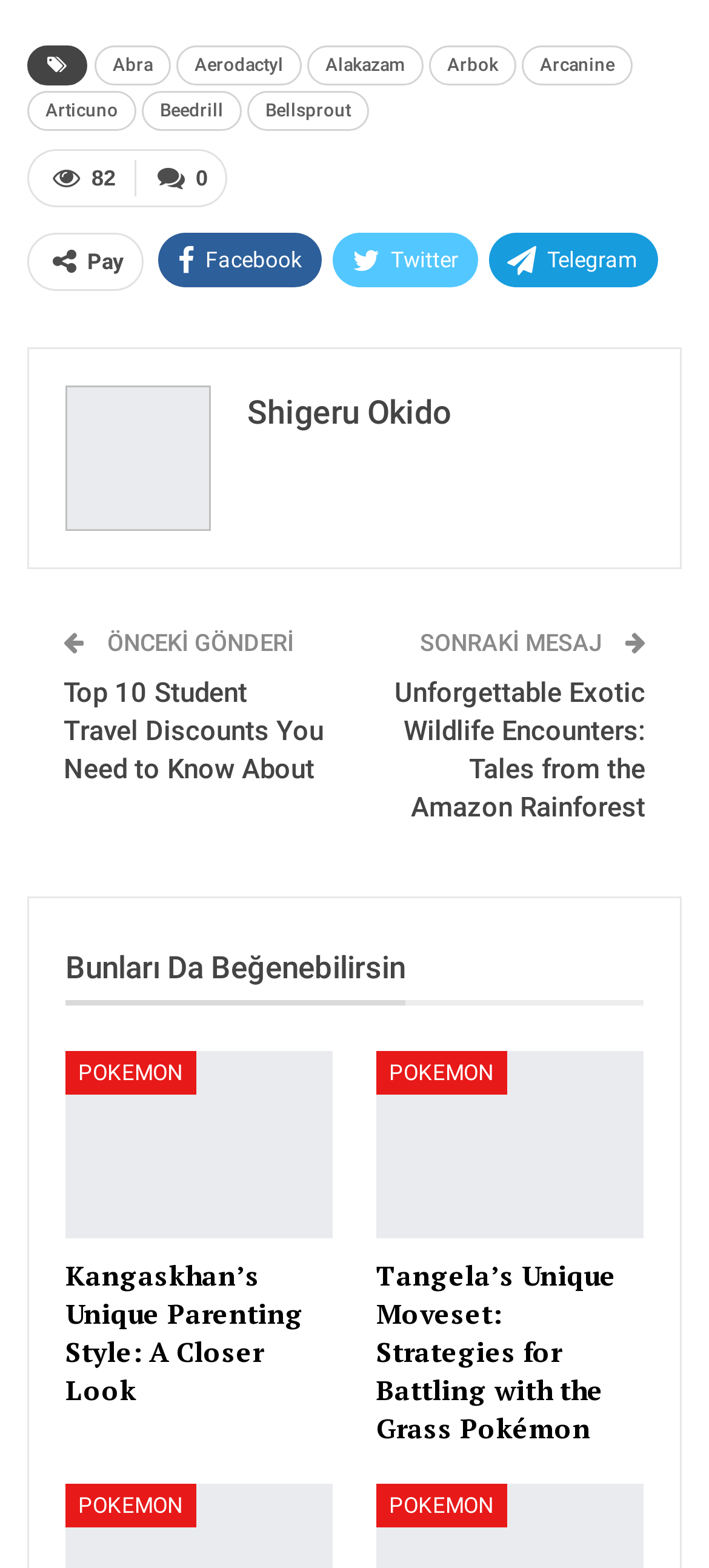Locate the bounding box of the UI element defined by this description: "parent_node: Comment name="url" placeholder="Website"". The coordinates should be given as four float numbers between 0 and 1, formatted as [left, top, right, bottom].

None